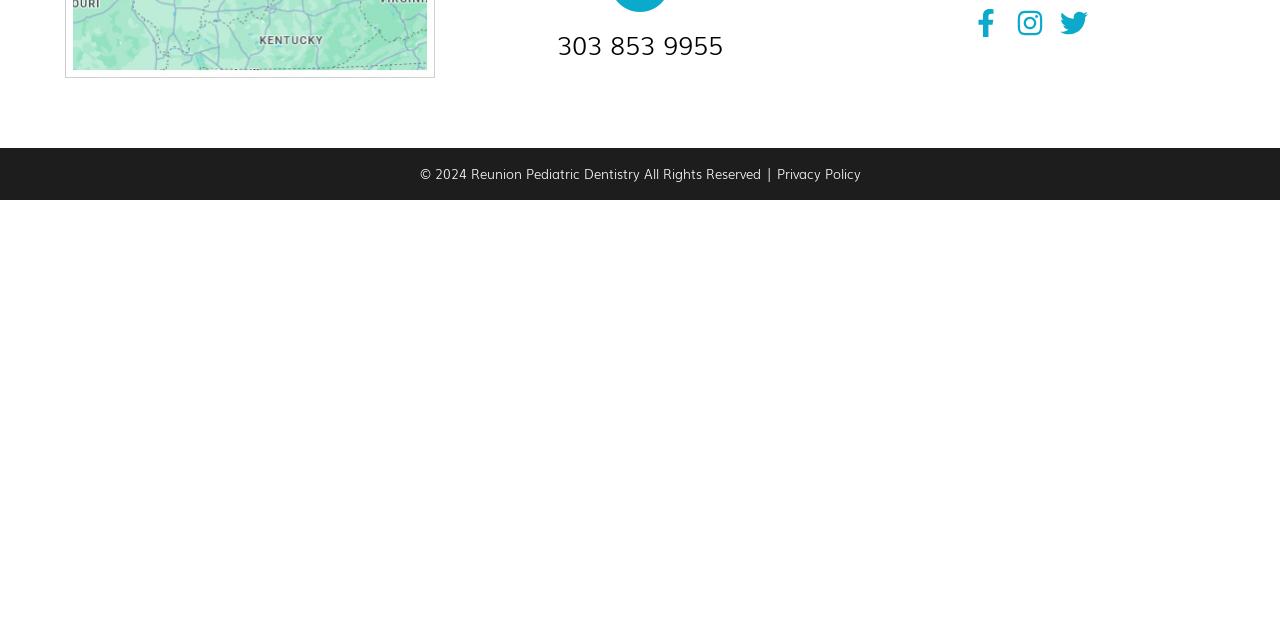Refer to the element description 303 853 9955 and identify the corresponding bounding box in the screenshot. Format the coordinates as (top-left x, top-left y, bottom-right x, bottom-right y) with values in the range of 0 to 1.

[0.435, 0.038, 0.565, 0.099]